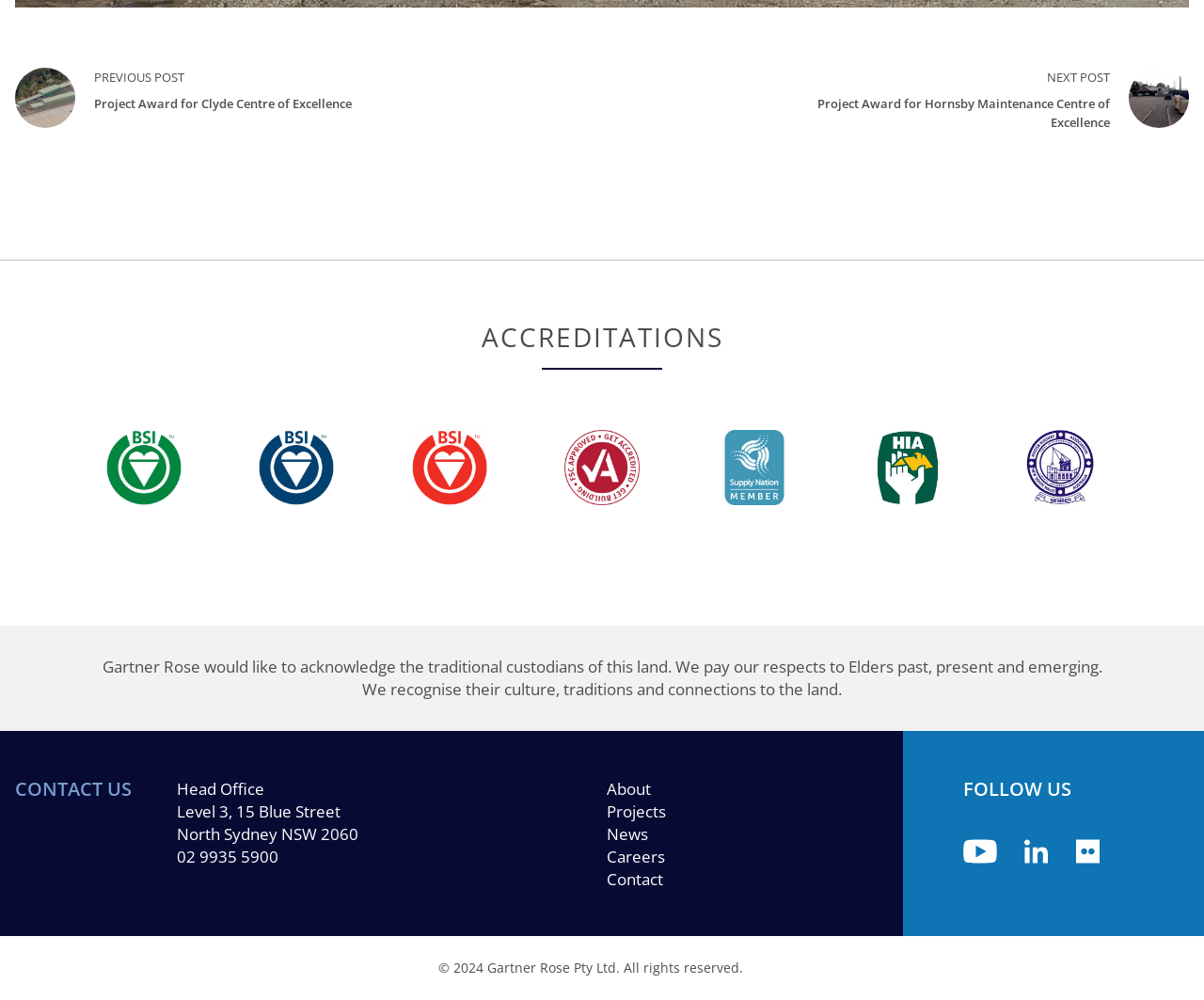Find the coordinates for the bounding box of the element with this description: "parent_node: FOLLOW US".

[0.8, 0.839, 0.831, 0.86]